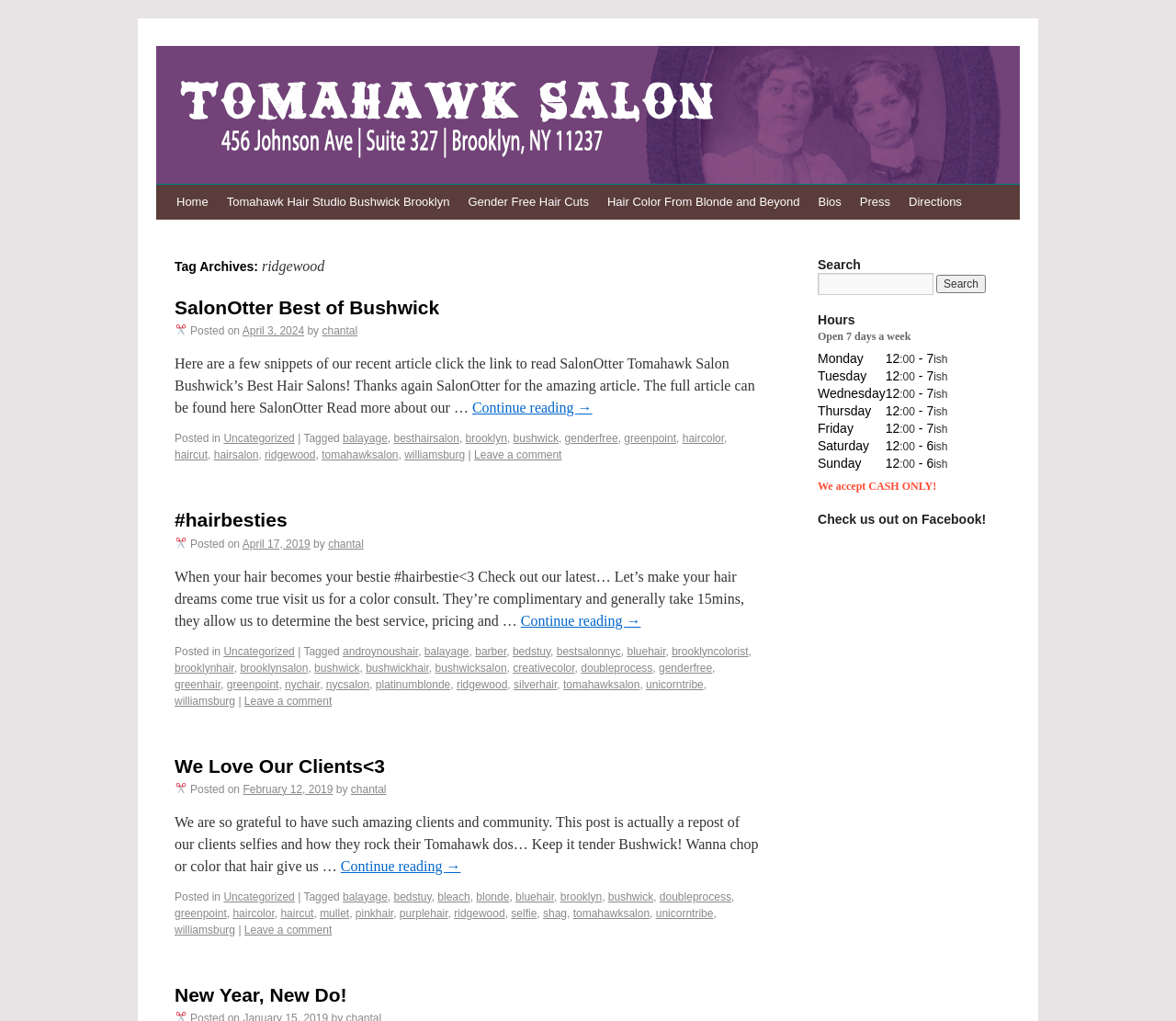Find and specify the bounding box coordinates that correspond to the clickable region for the instruction: "View the latest post about hair besties".

[0.148, 0.497, 0.648, 0.522]